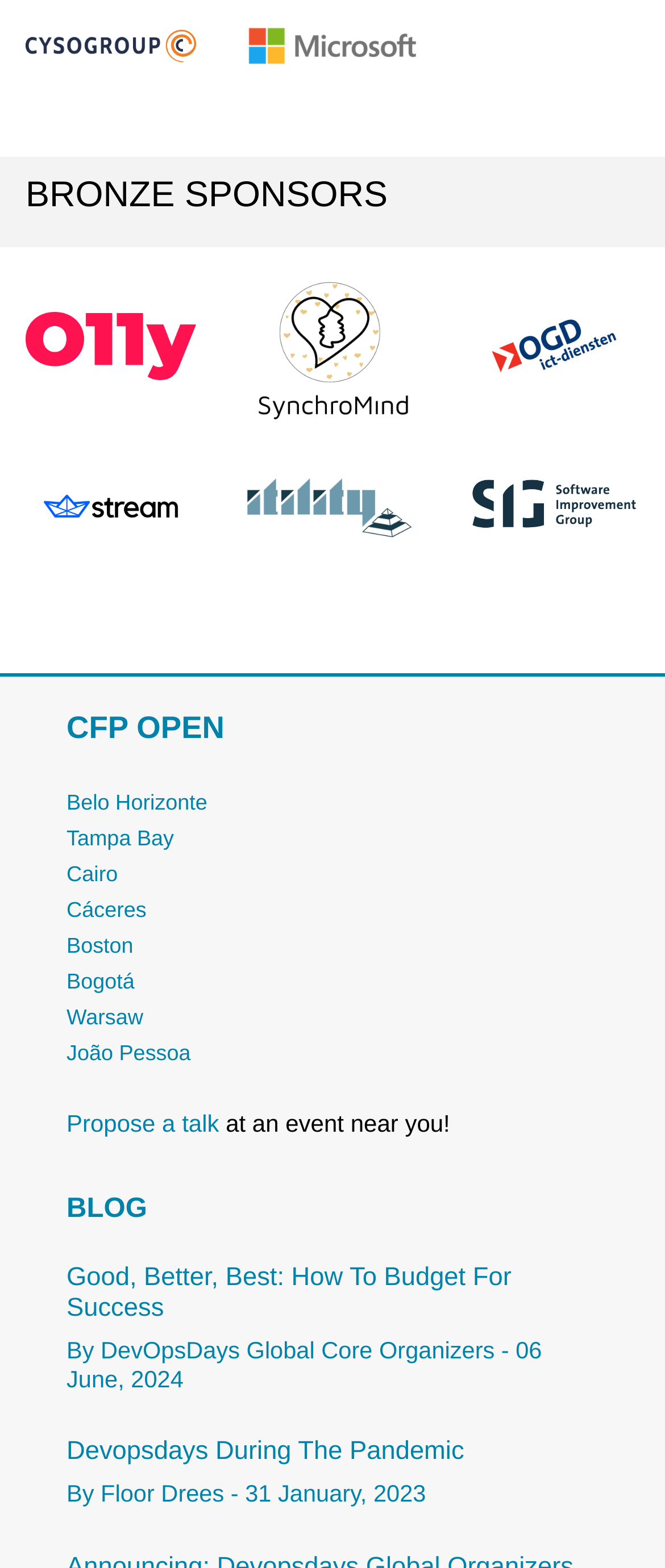Identify the bounding box coordinates for the region of the element that should be clicked to carry out the instruction: "Read Good, Better, Best: How To Budget For Success". The bounding box coordinates should be four float numbers between 0 and 1, i.e., [left, top, right, bottom].

[0.1, 0.805, 0.9, 0.844]